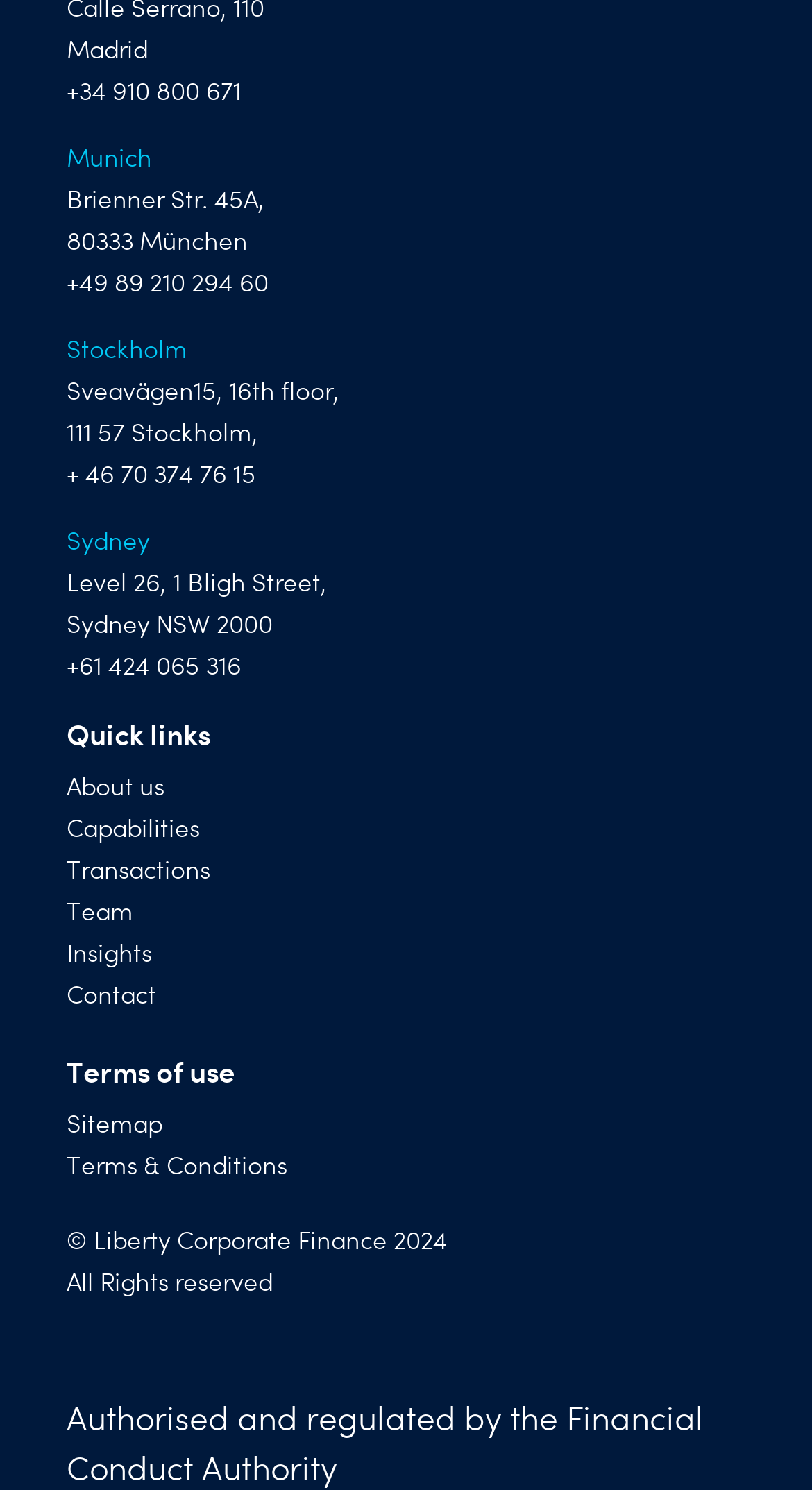Respond to the question below with a single word or phrase:
What is the copyright year?

2024